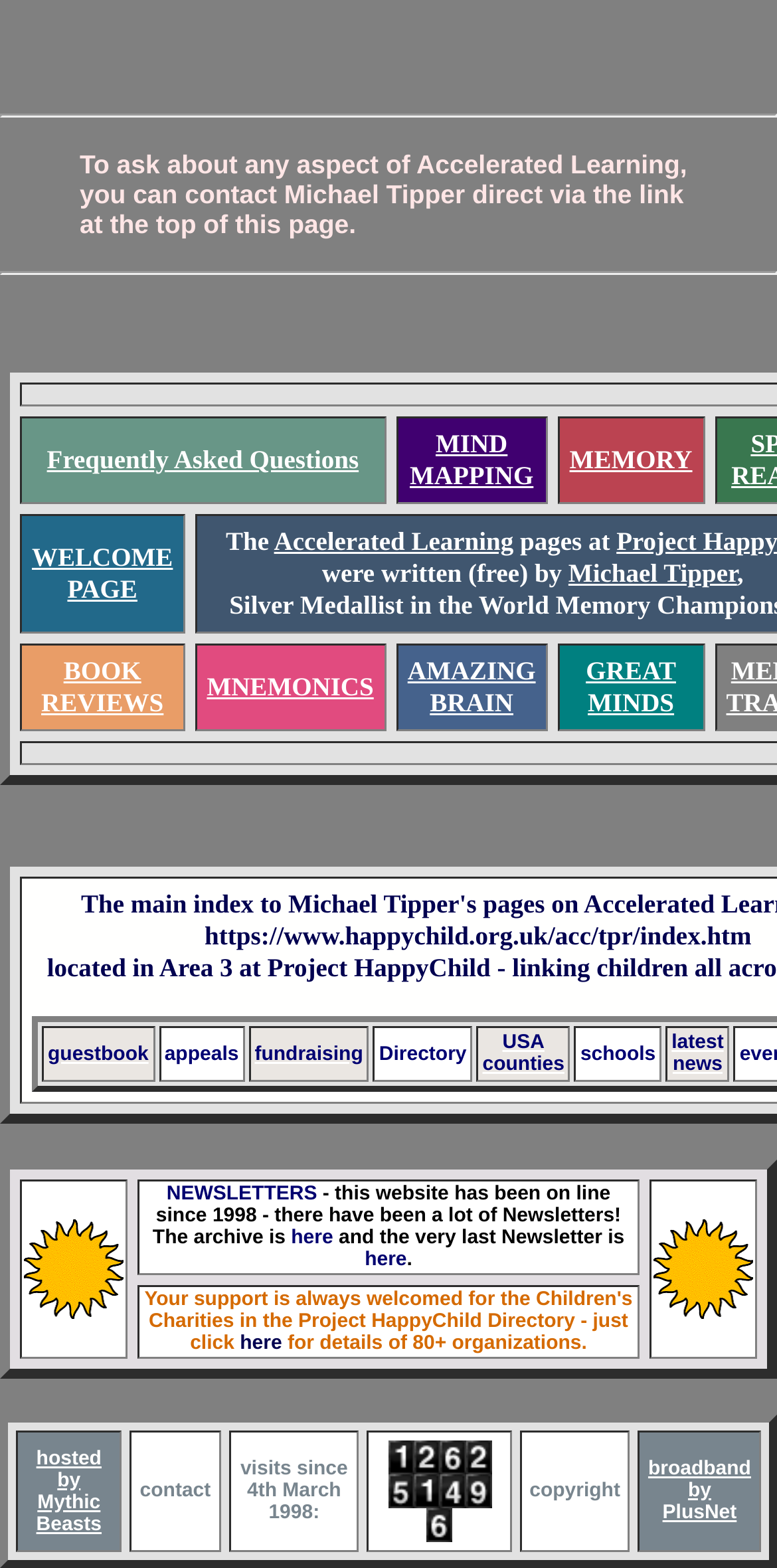Specify the bounding box coordinates for the region that must be clicked to perform the given instruction: "check the guestbook".

[0.062, 0.659, 0.191, 0.68]